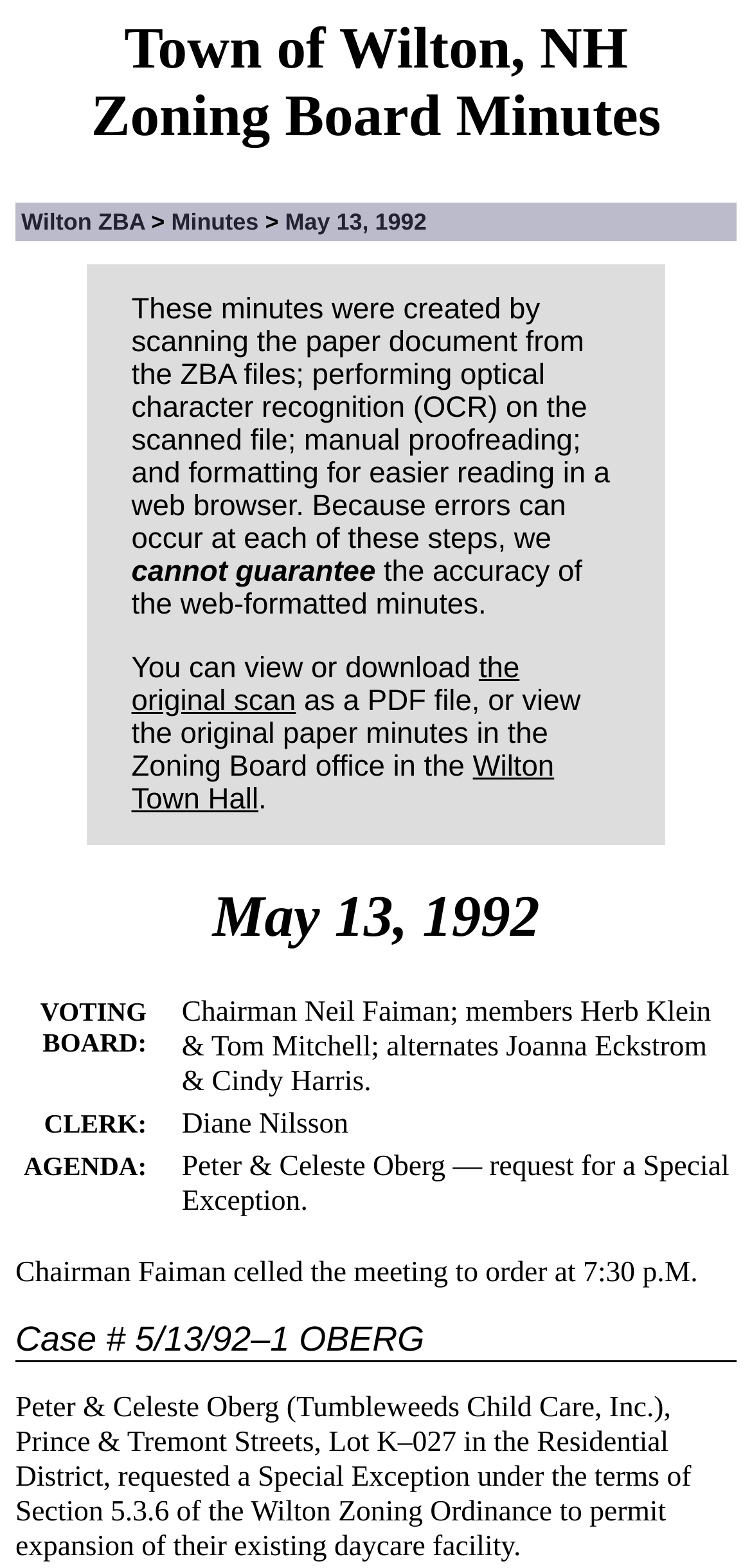What is the time the meeting was called to order?
Provide a short answer using one word or a brief phrase based on the image.

7:30 p.M.